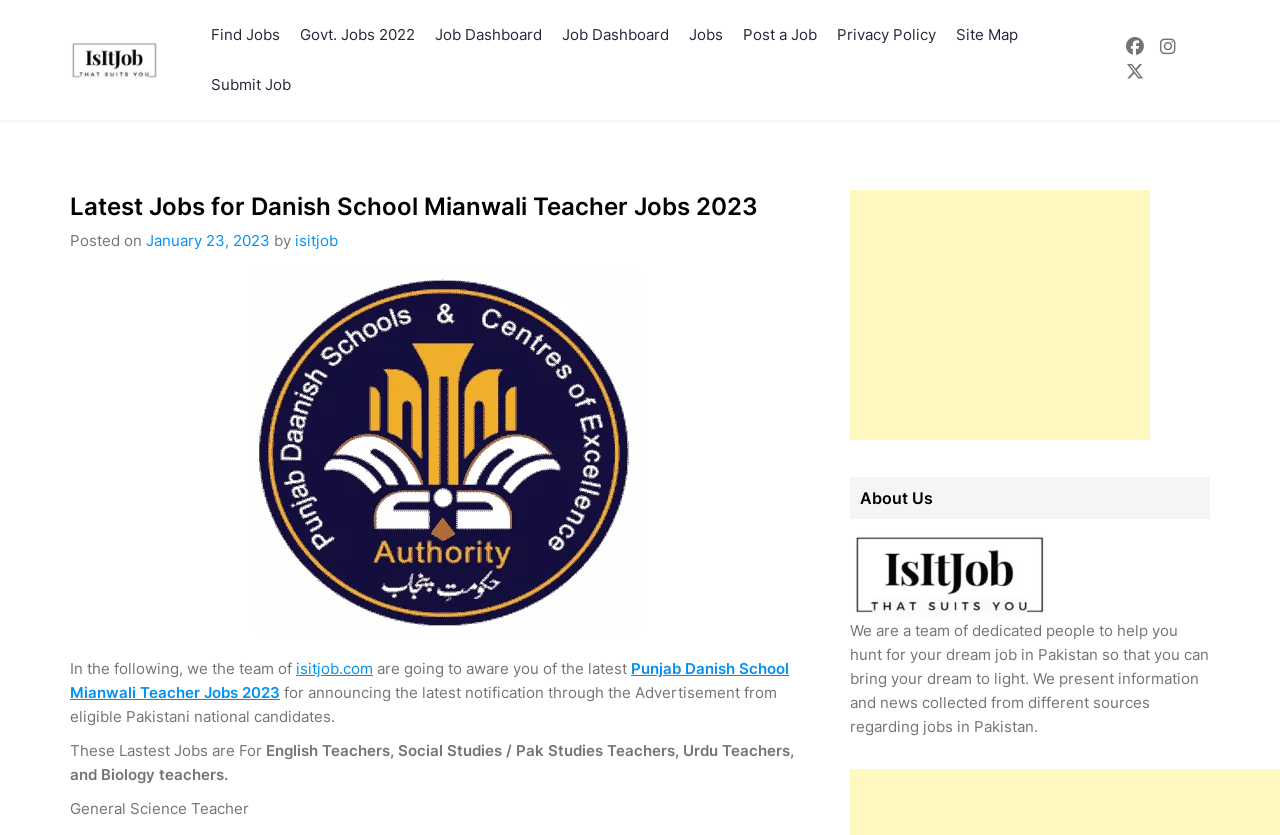Please find and give the text of the main heading on the webpage.

Latest Jobs for Danish School Mianwali Teacher Jobs 2023